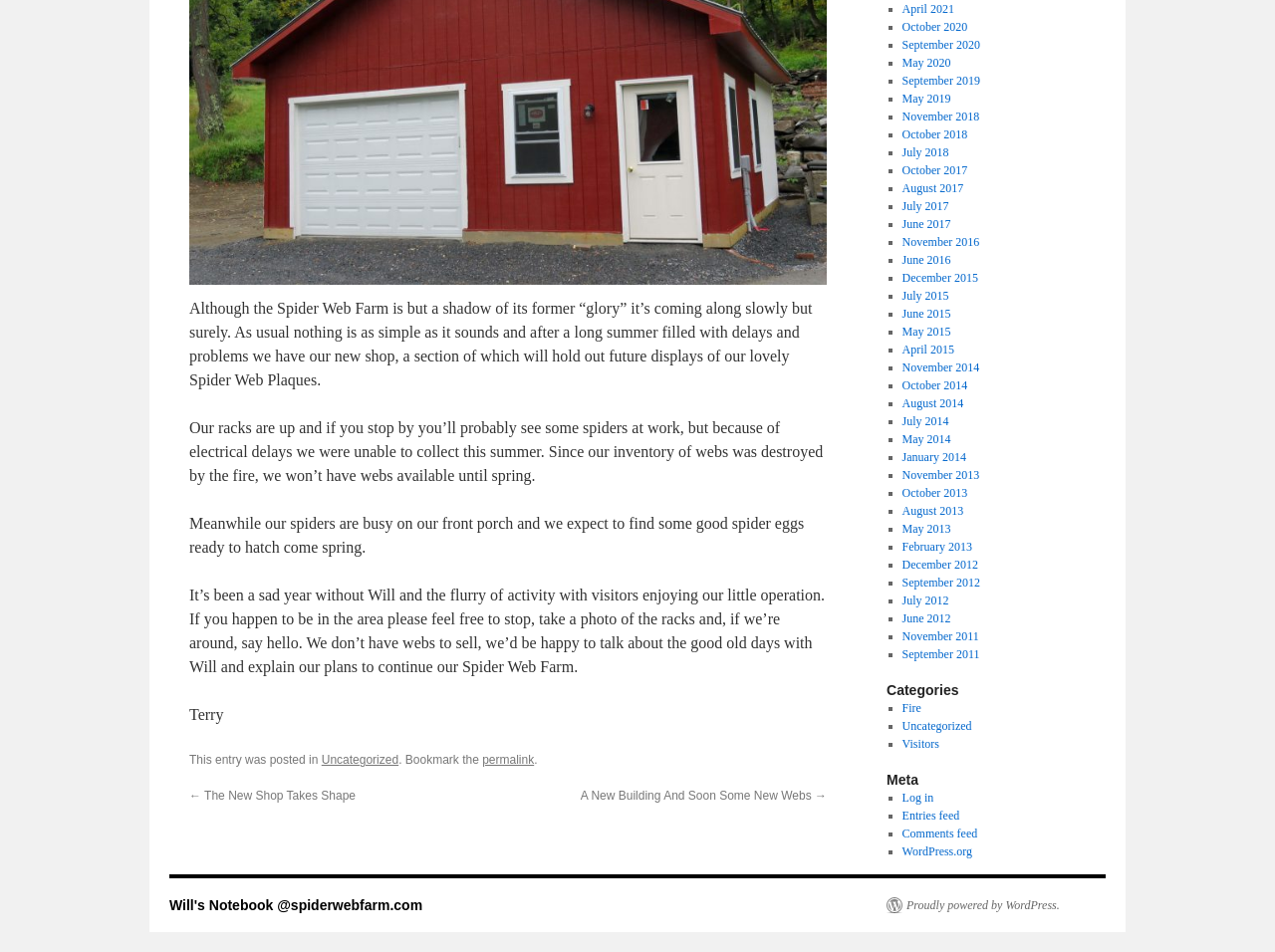Locate the UI element described by Phone Cleaner & Booster in the provided webpage screenshot. Return the bounding box coordinates in the format (top-left x, top-left y, bottom-right x, bottom-right y), ensuring all values are between 0 and 1.

None